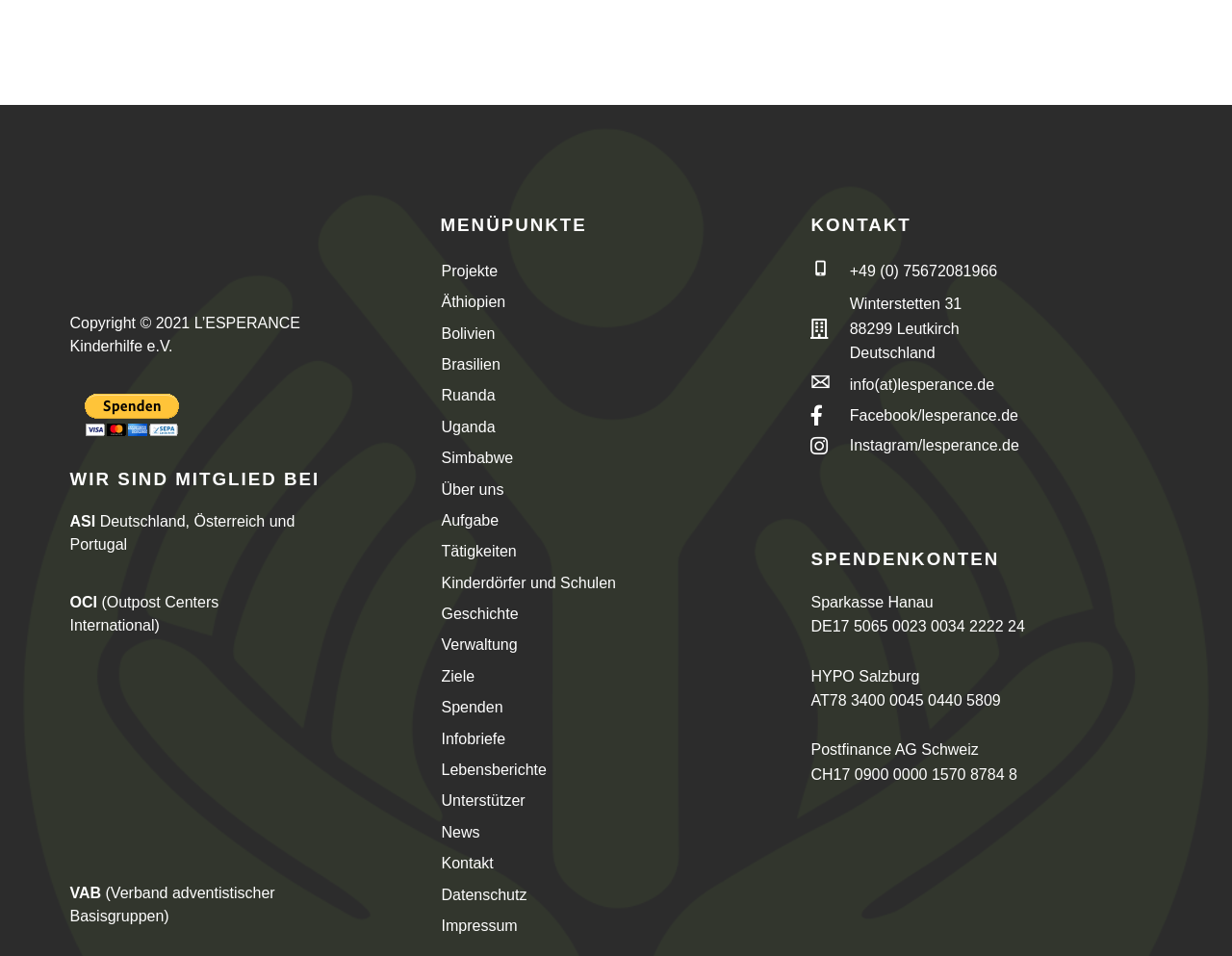Identify the coordinates of the bounding box for the element described below: "the cross". Return the coordinates as four float numbers between 0 and 1: [left, top, right, bottom].

None